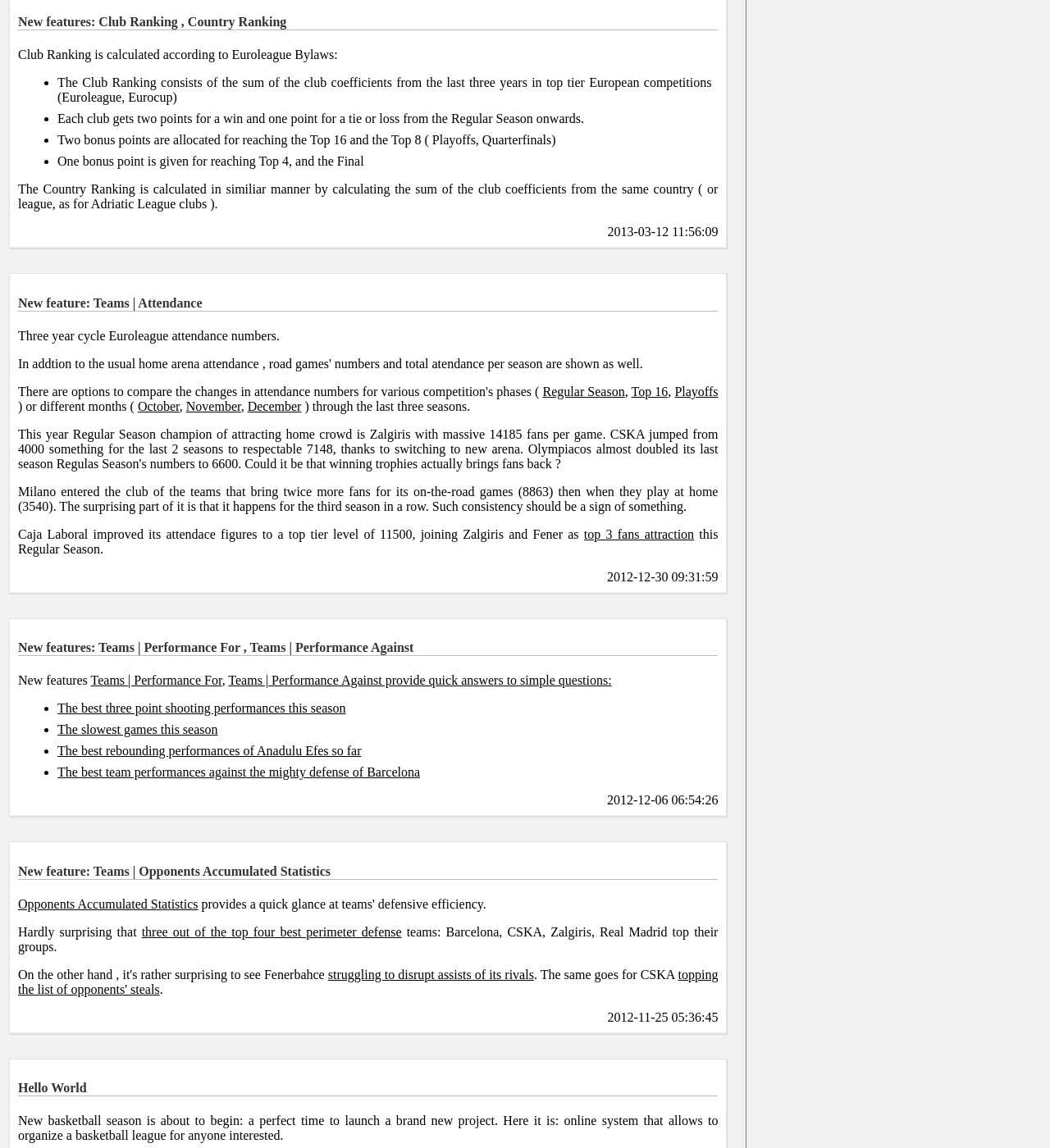What is the purpose of the Teams | Attendance feature?
Examine the image and give a concise answer in one word or a short phrase.

To show attendance numbers